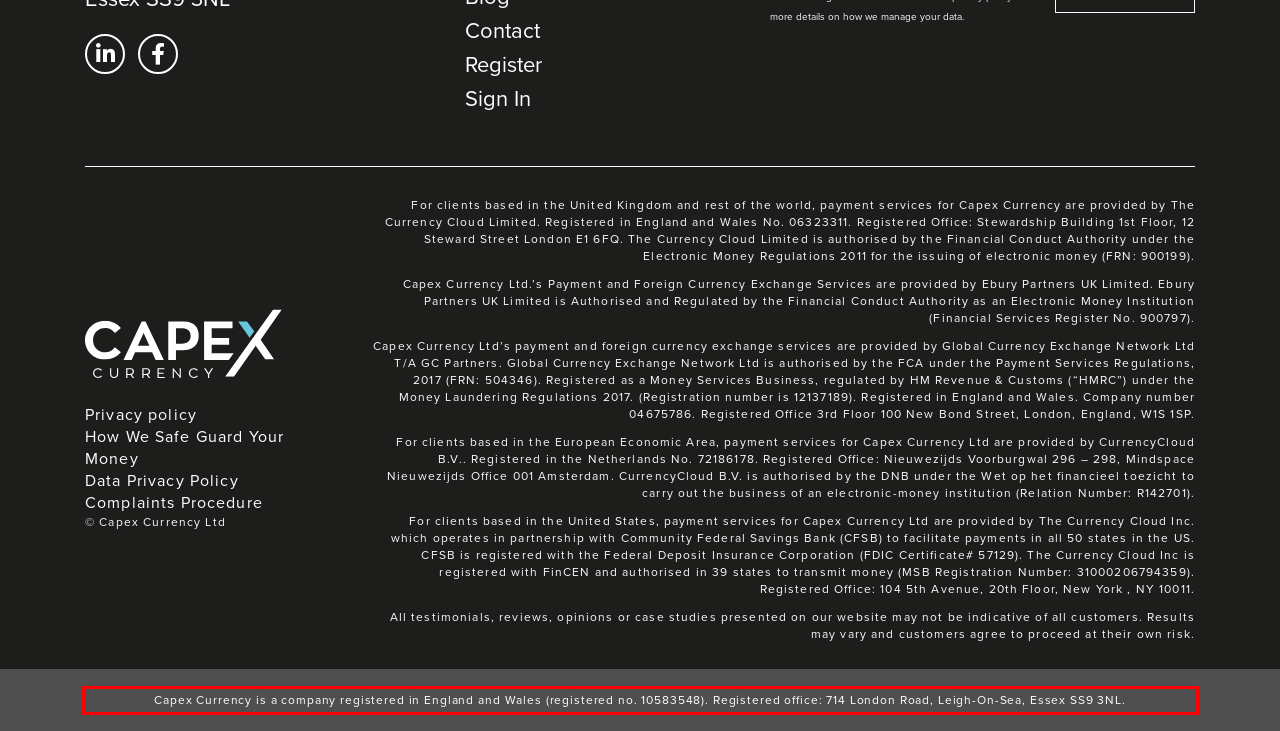From the screenshot of the webpage, locate the red bounding box and extract the text contained within that area.

Capex Currency is a company registered in England and Wales (registered no. 10583548). Registered office: 714 London Road, Leigh-On-Sea, Essex SS9 3NL.